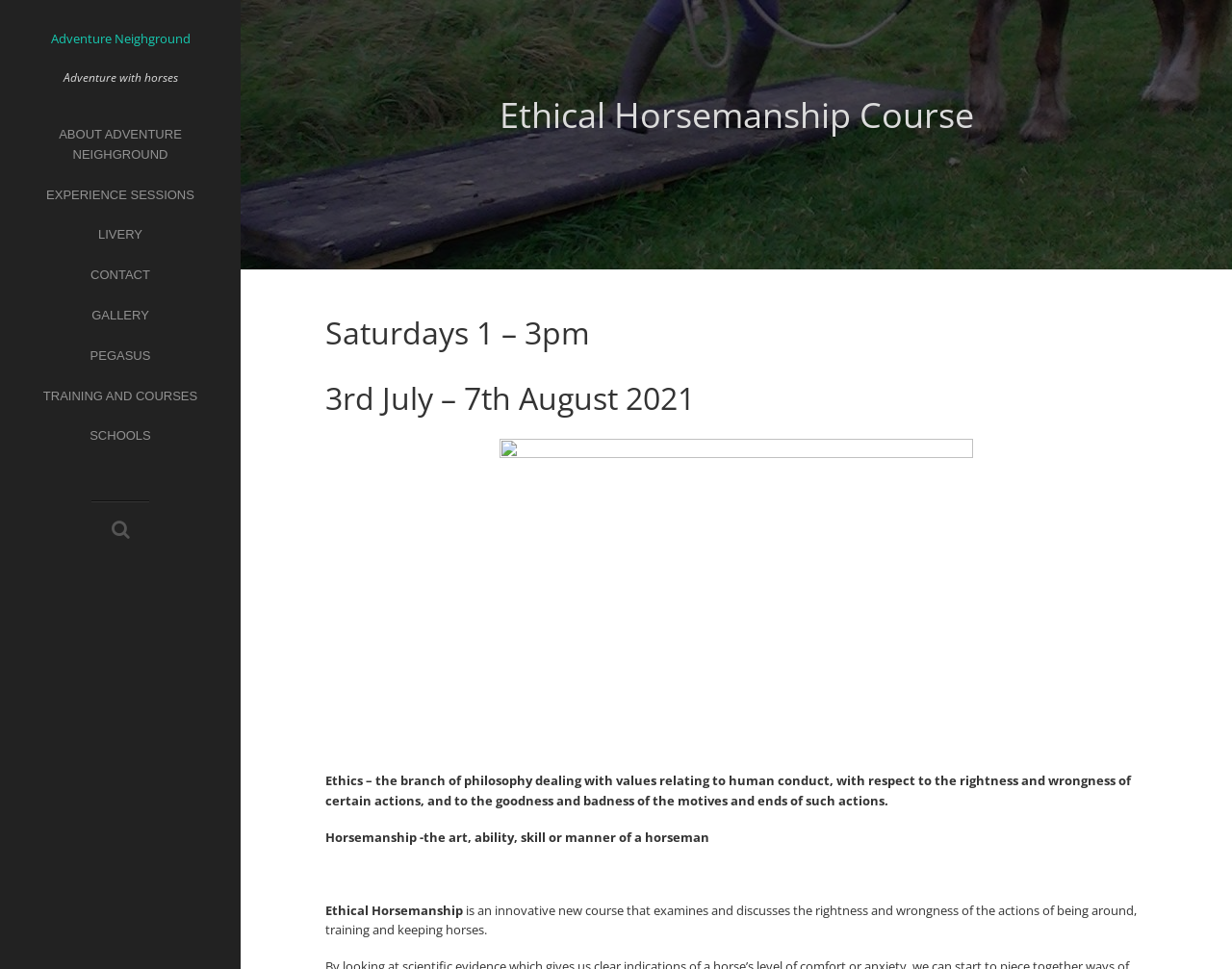Identify the bounding box coordinates for the region of the element that should be clicked to carry out the instruction: "check the Contact page". The bounding box coordinates should be four float numbers between 0 and 1, i.e., [left, top, right, bottom].

None